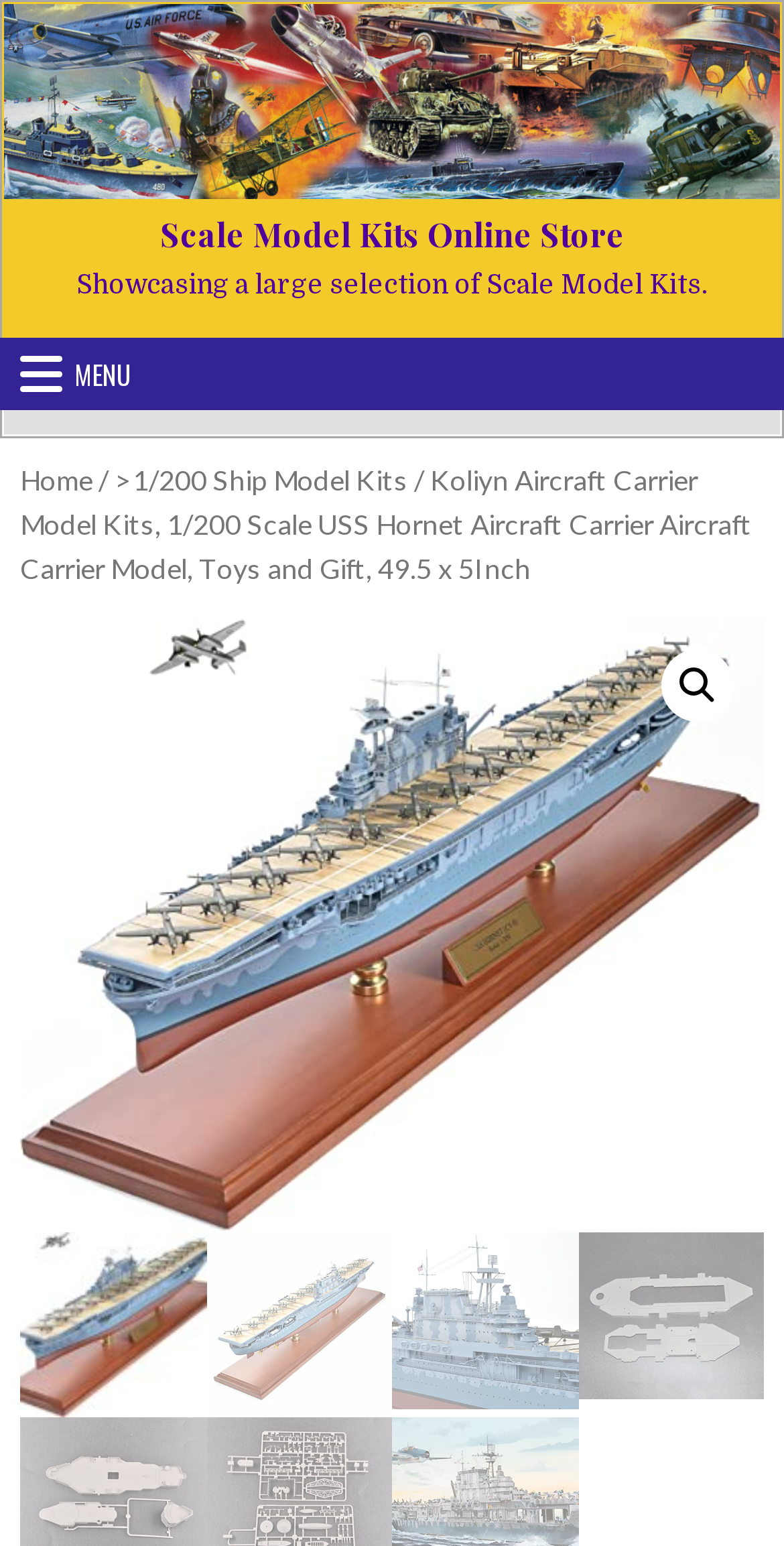What is the purpose of the website?
Answer the question with a single word or phrase, referring to the image.

Scale Model Kits Online Store